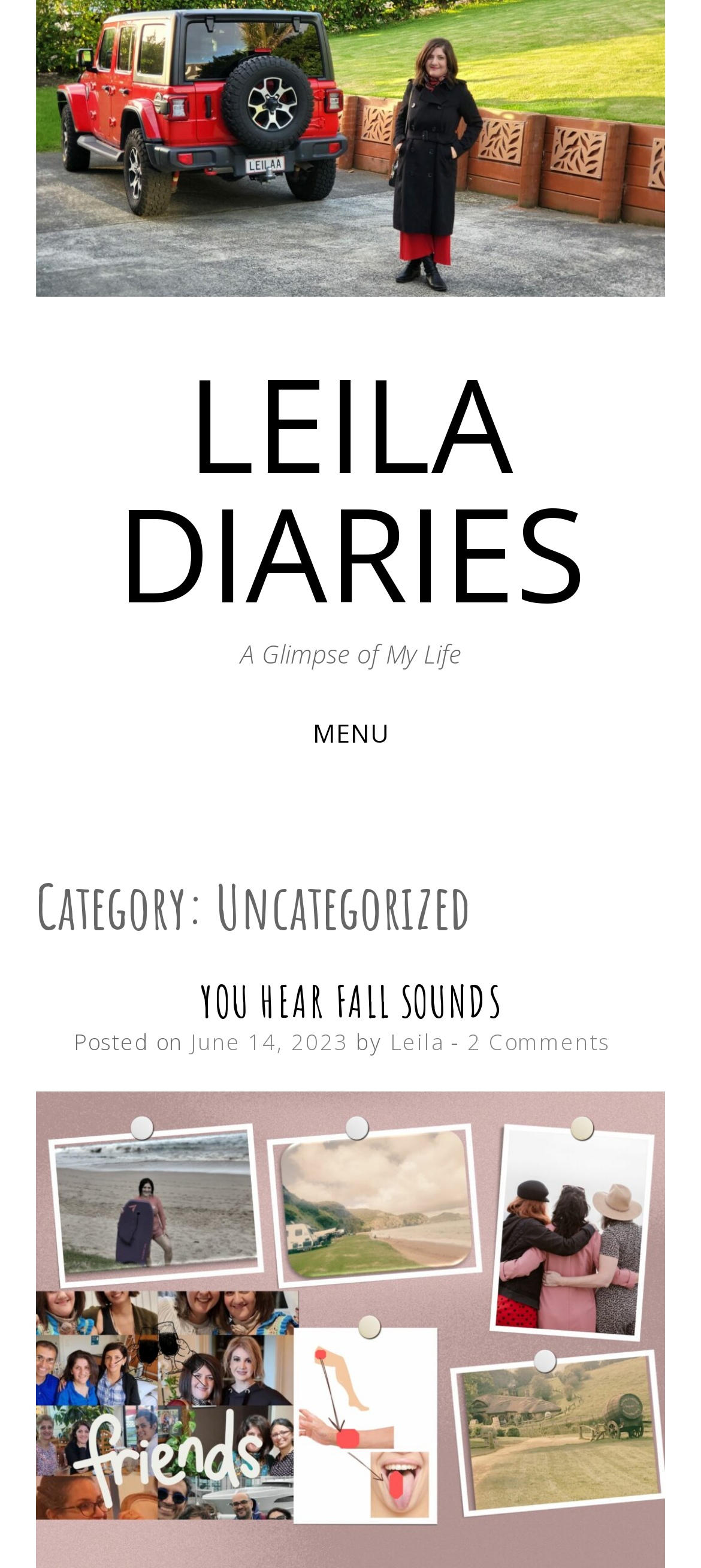What is the name of the blogger? From the image, respond with a single word or brief phrase.

Leila